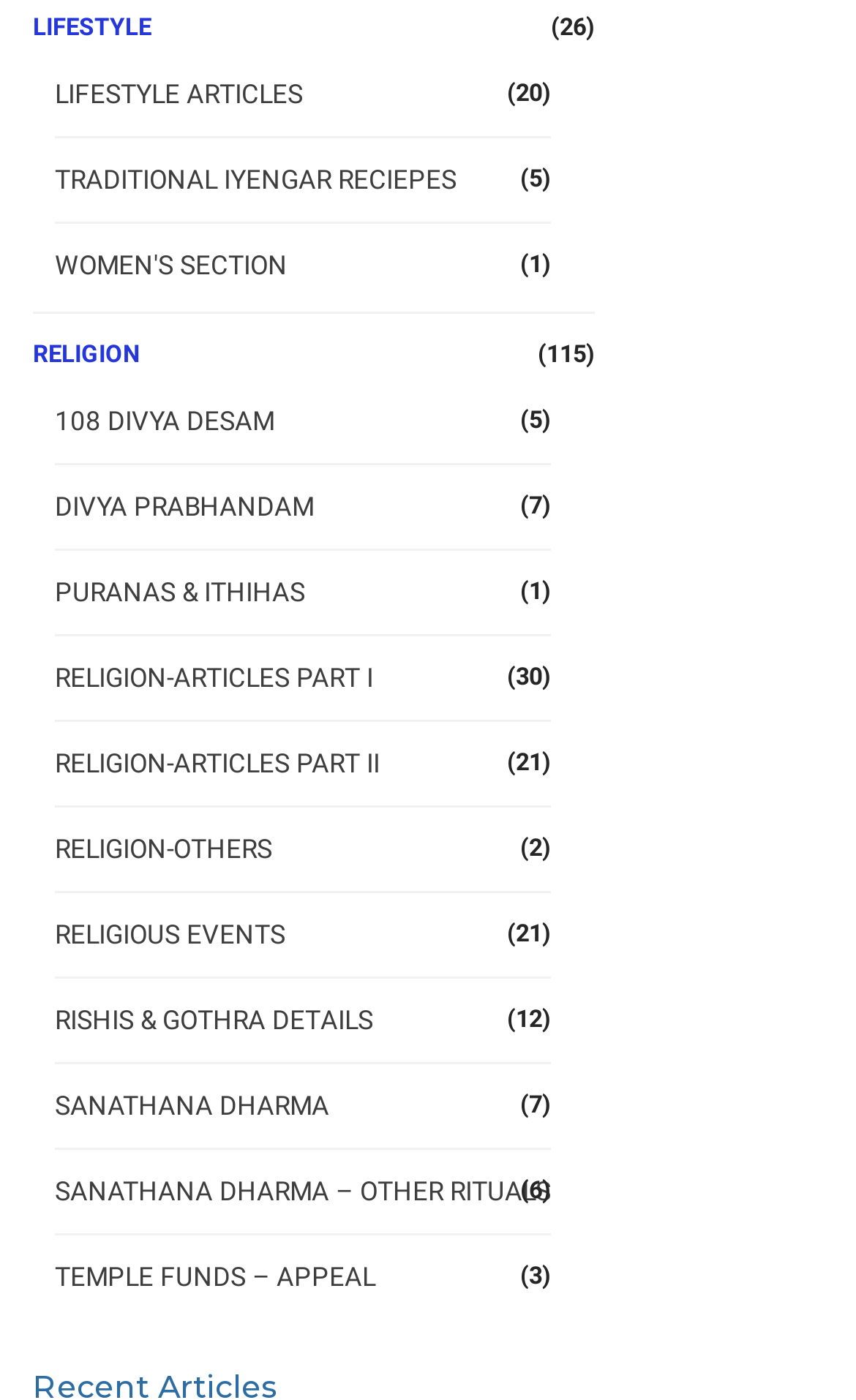Find the bounding box of the web element that fits this description: "SanAthana Dharma – Other Rituals".

[0.064, 0.834, 0.644, 0.868]